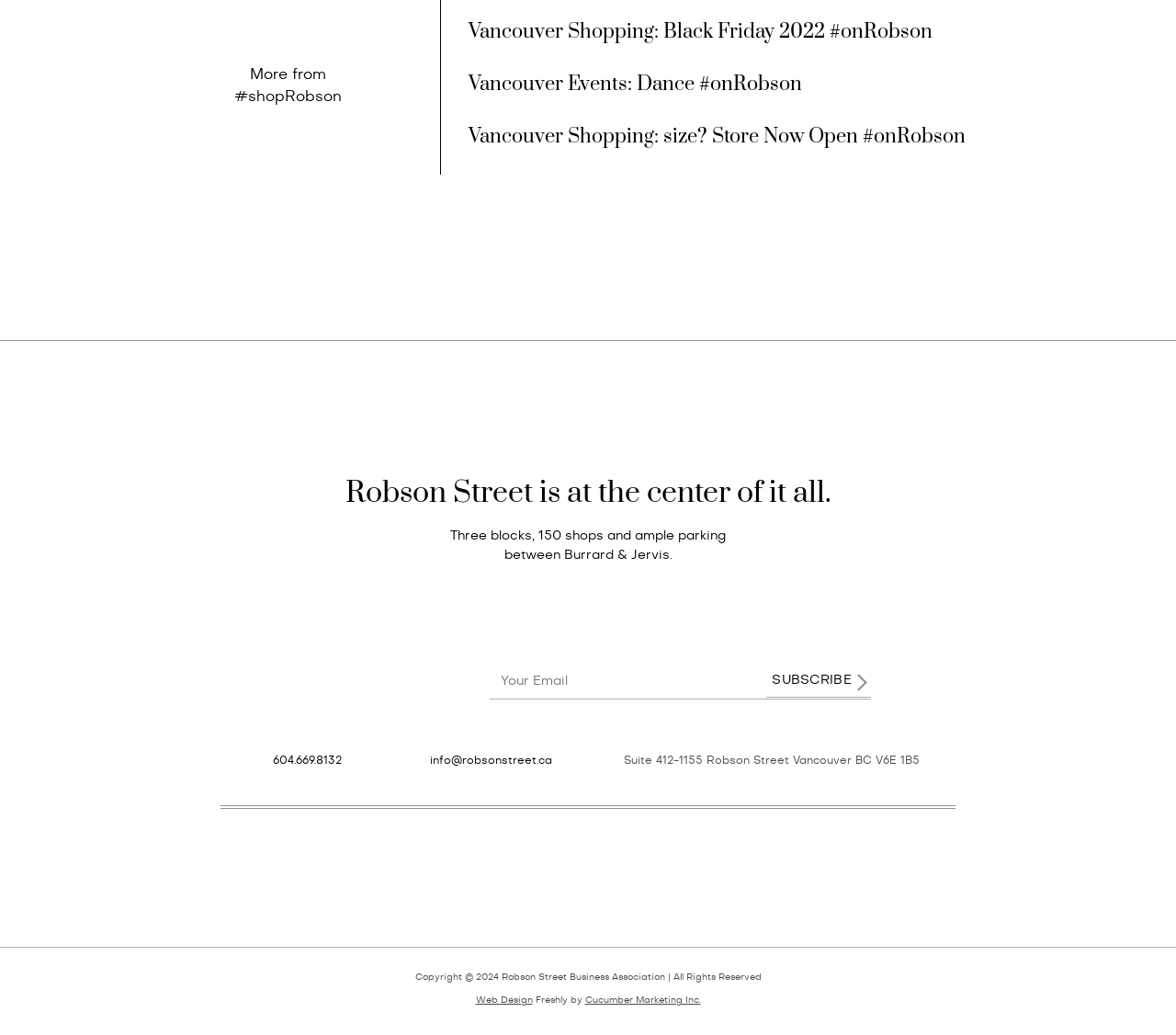Answer briefly with one word or phrase:
What is the name of the company that designed the webpage?

Cucumber Marketing Inc.